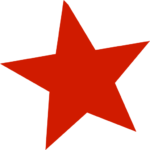Interpret the image and provide an in-depth description.

The image prominently displays a bold red star, symbolizing excellence and standout service. This visual element is situated within the context of Liberty Funding's commercial mortgage services, which have been empowering businesses for over 15 years. The star may represent the company’s commitment to providing high-quality financing solutions for commercial property developments, acquisitions, and construction. It complements the surrounding text, which emphasizes Liberty Funding's dedication to addressing unique mortgage challenges and supporting businesses across the nation. The imagery contributes to an overall message of reliability and excellence in financial services.